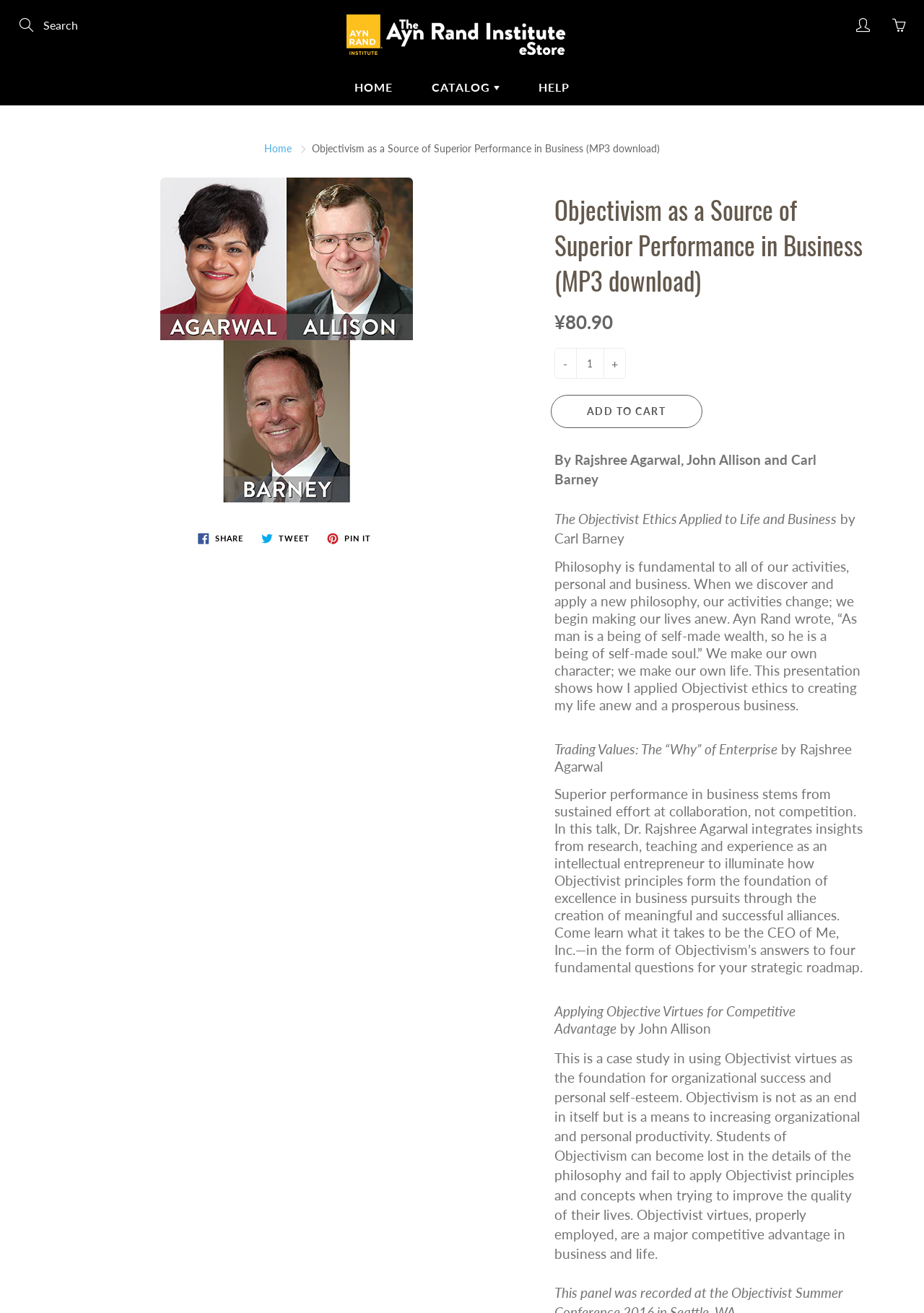Please respond to the question using a single word or phrase:
What is the price of the MP3 download?

¥80.90